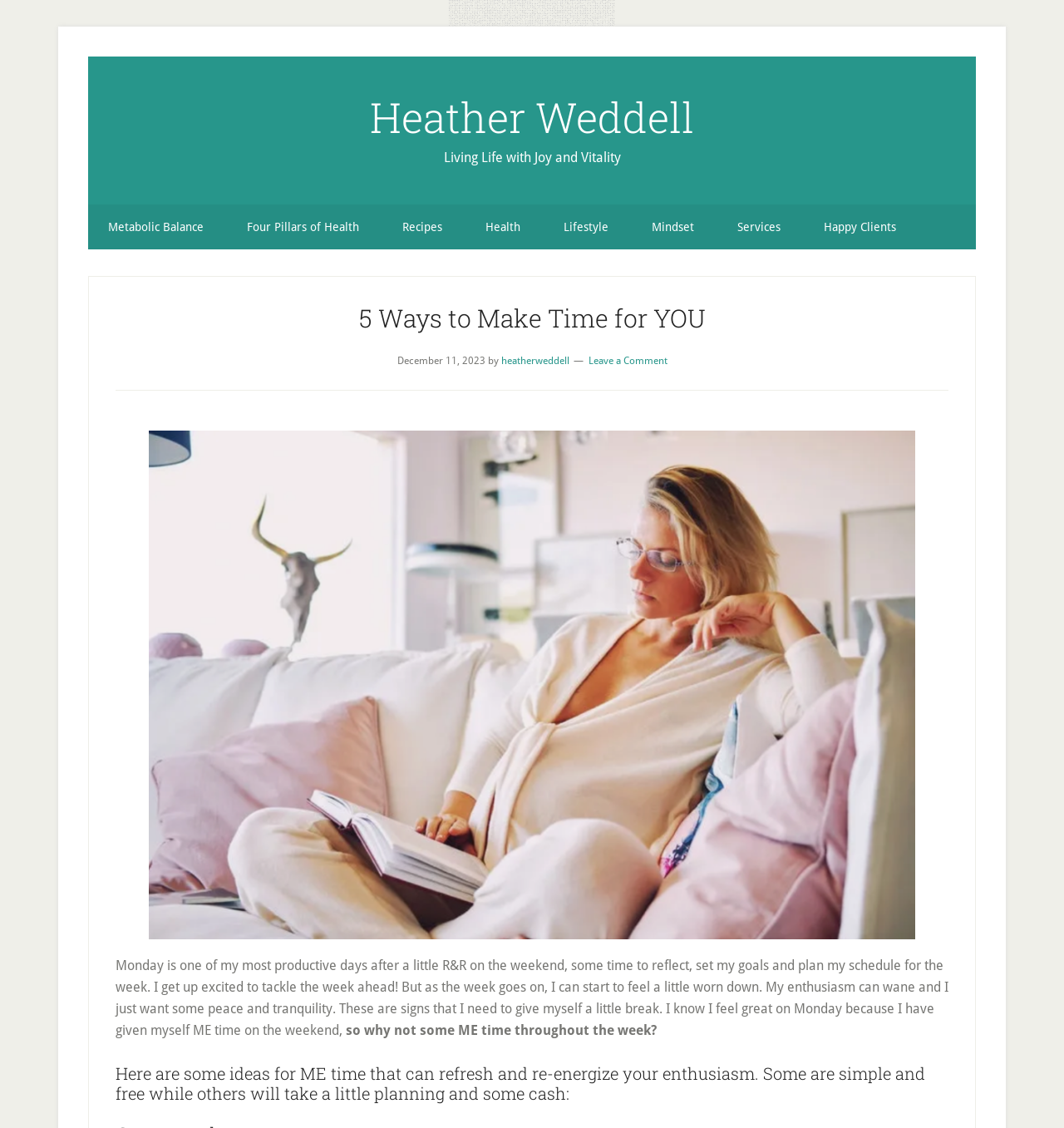Please provide the bounding box coordinates for the element that needs to be clicked to perform the instruction: "View All Posts". The coordinates must consist of four float numbers between 0 and 1, formatted as [left, top, right, bottom].

None